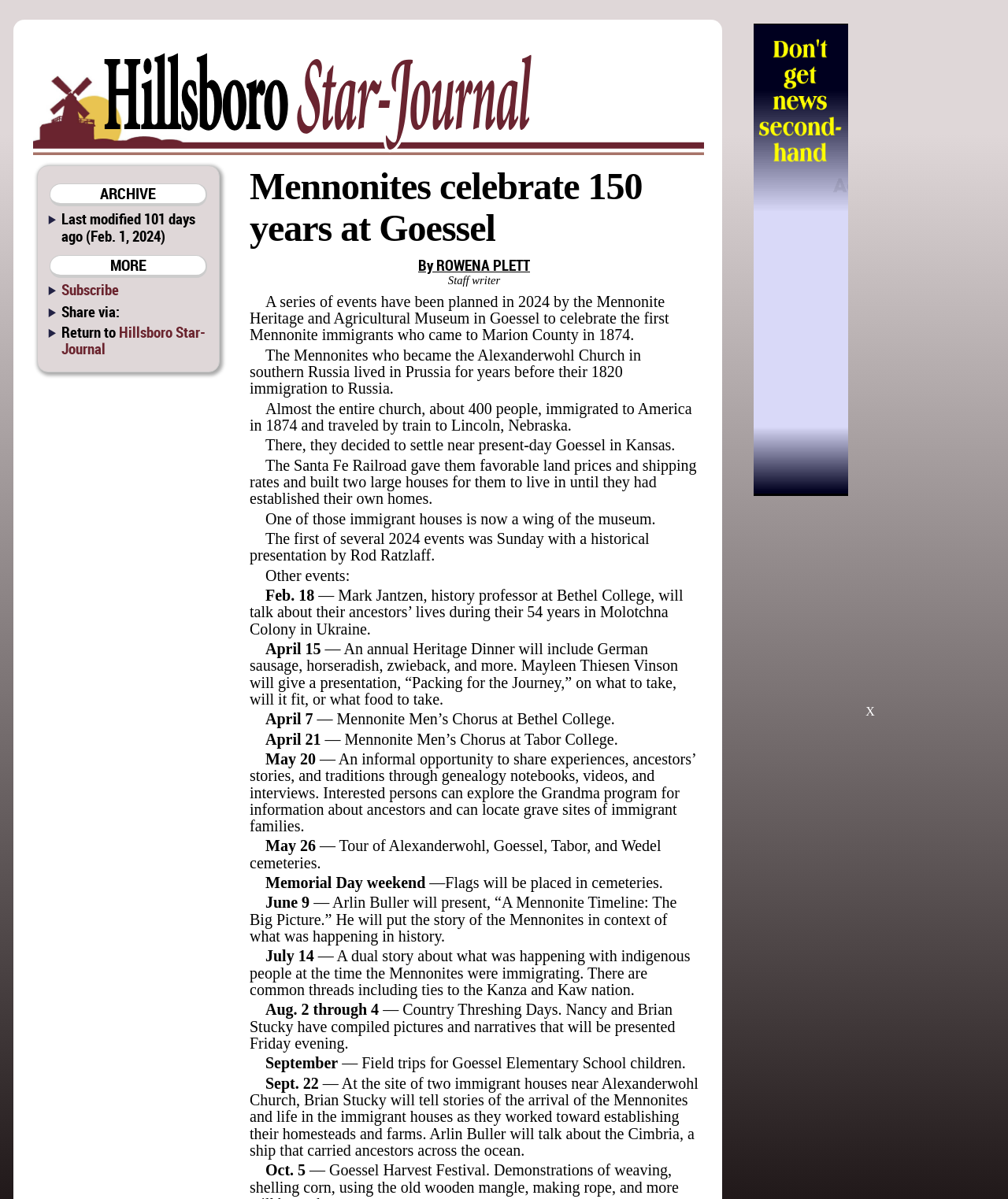What is the name of the event mentioned in the article on April 15?
Using the information presented in the image, please offer a detailed response to the question.

The article mentions that on April 15, an annual Heritage Dinner will include German sausage, horseradish, zwieback, and more. Therefore, the name of the event is Heritage Dinner.